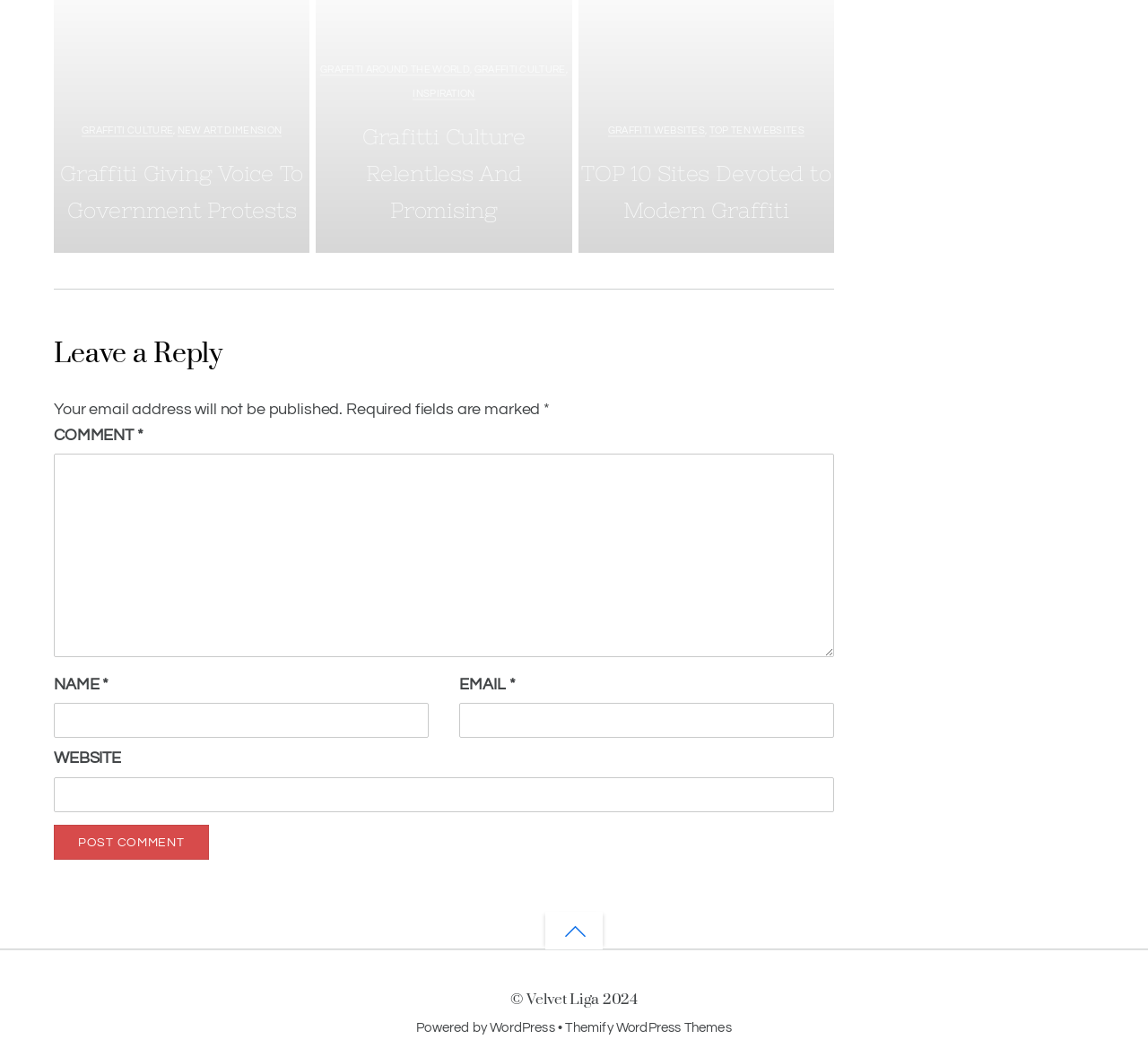Please respond in a single word or phrase: 
What is the purpose of the textbox labeled 'COMMENT'?

To leave a comment